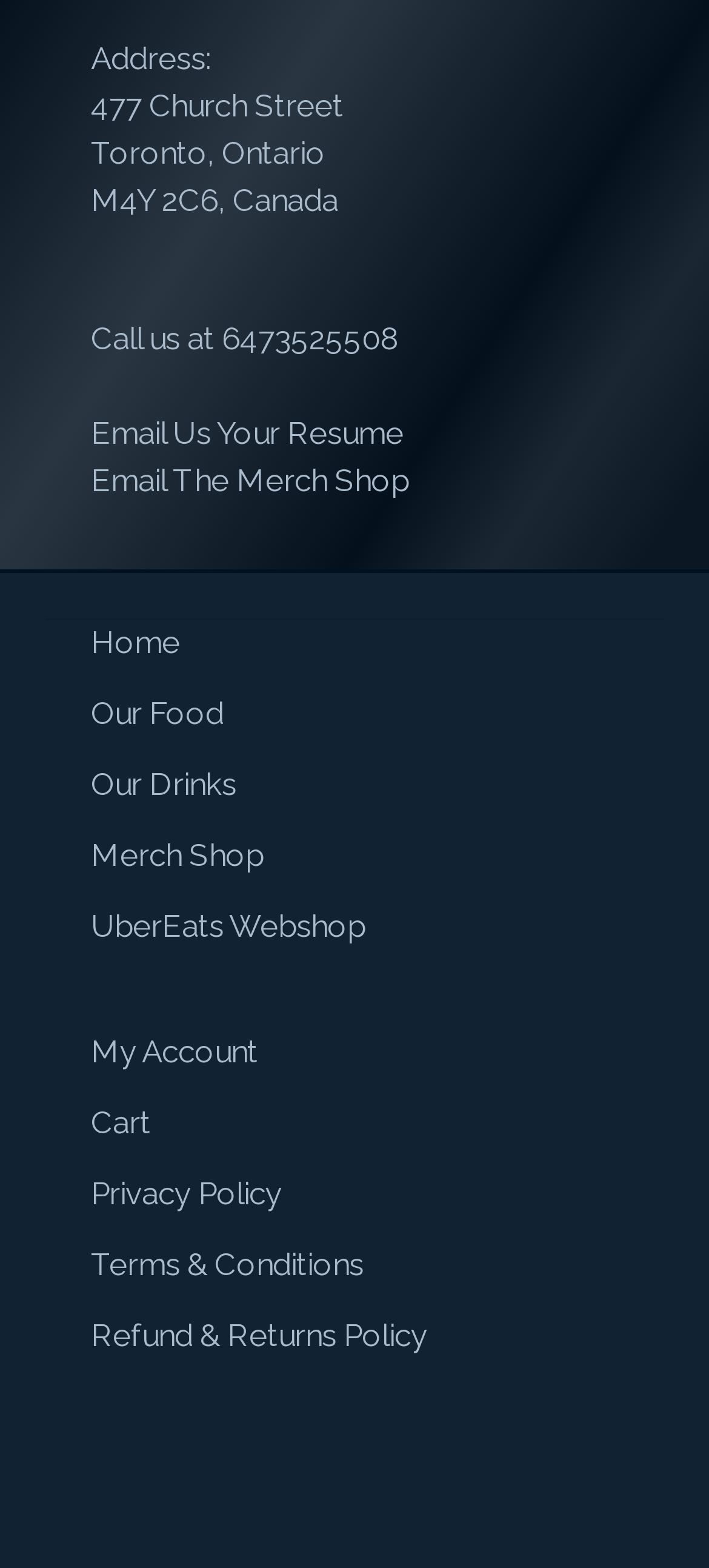Use a single word or phrase to respond to the question:
What is the phone number to call?

6473525508